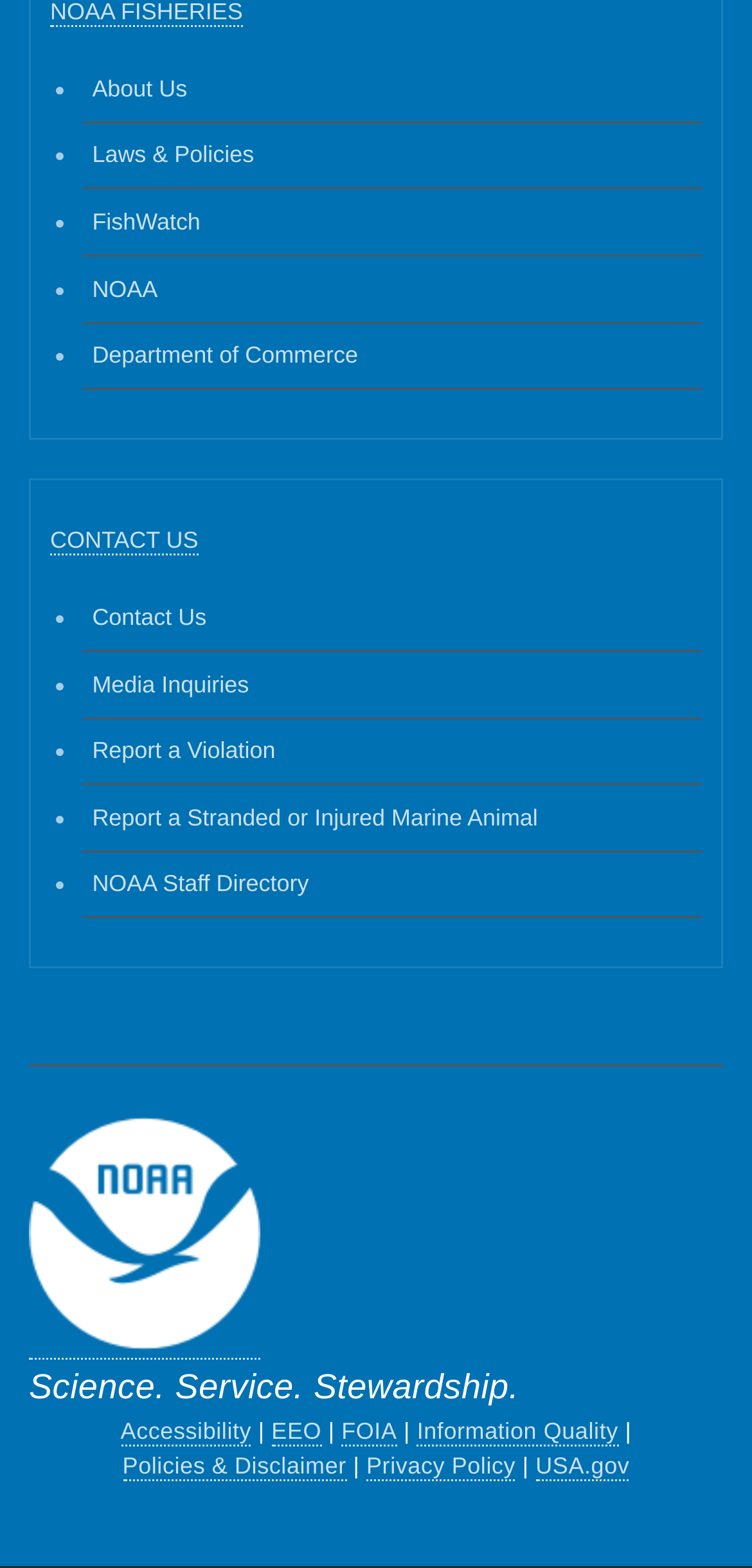Identify the bounding box coordinates for the element you need to click to achieve the following task: "Check Privacy Policy". The coordinates must be four float values ranging from 0 to 1, formatted as [left, top, right, bottom].

[0.487, 0.927, 0.686, 0.945]